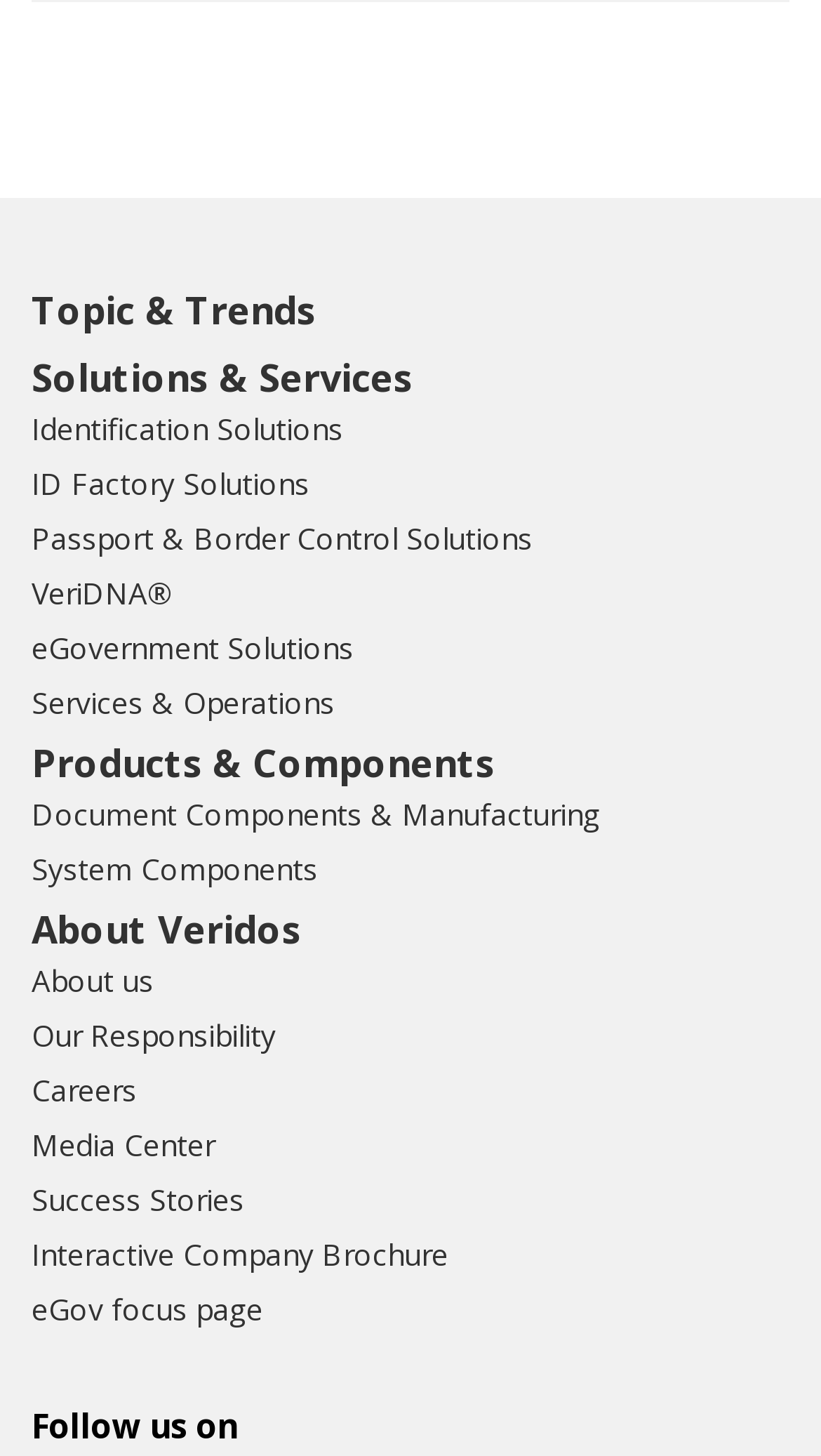Identify the bounding box coordinates of the part that should be clicked to carry out this instruction: "View Identification Solutions".

[0.038, 0.28, 0.418, 0.308]